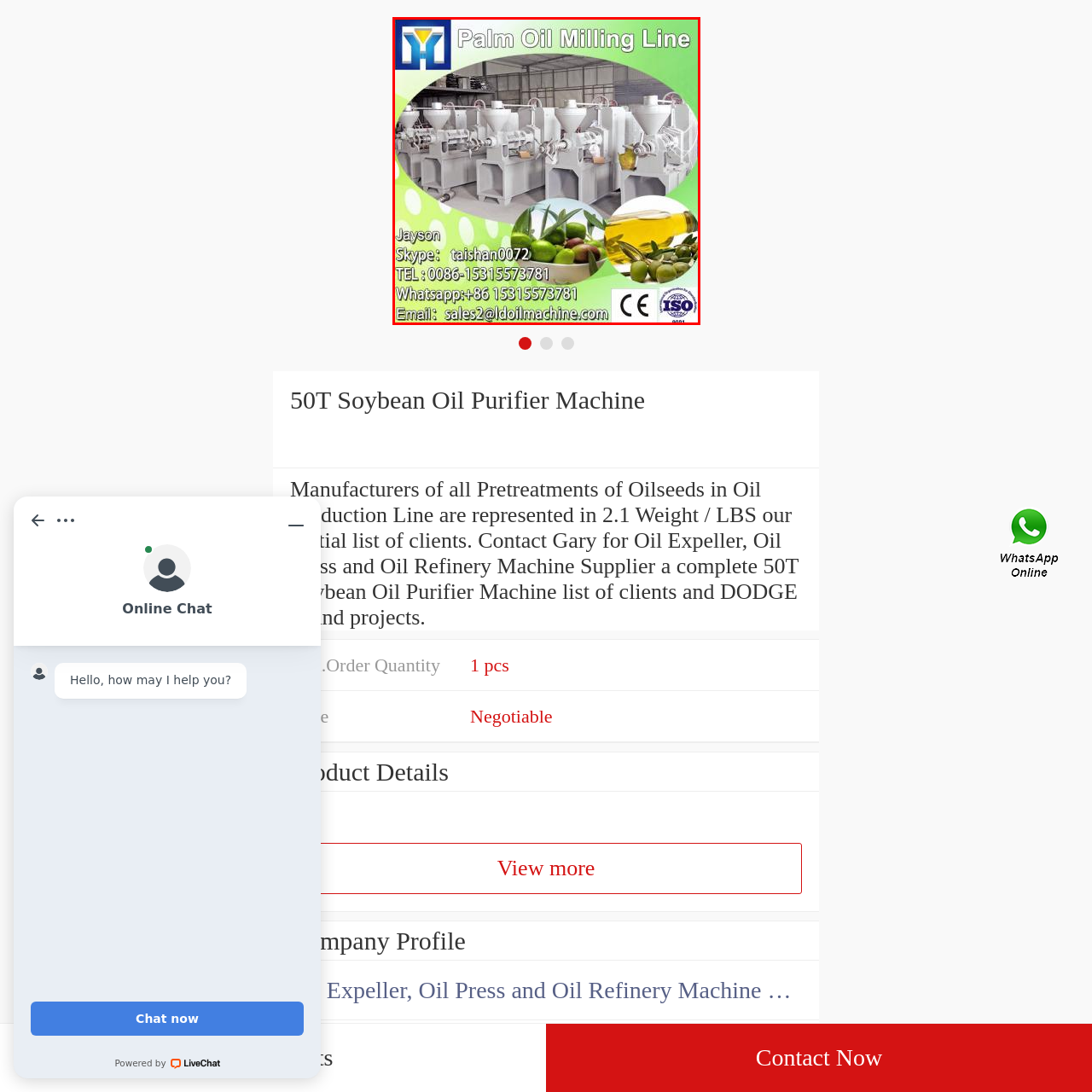What is the significance of the green background?
Focus on the section marked by the red bounding box and elaborate on the question as thoroughly as possible.

The green background is significant because it adds a fresh and vibrant touch, reinforcing the connection to agriculture and sustainability in the palm oil production process, as mentioned in the caption.